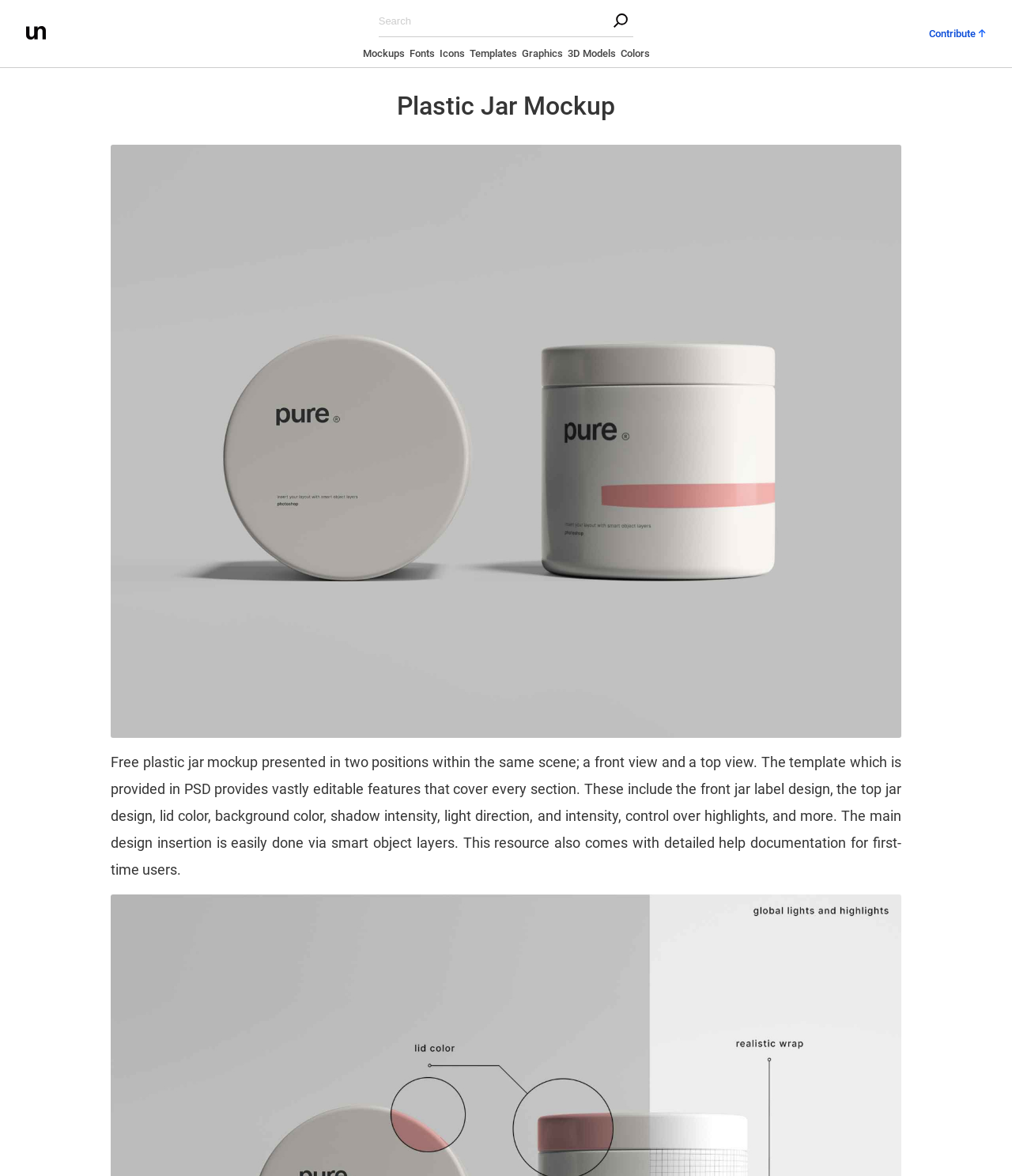Please predict the bounding box coordinates of the element's region where a click is necessary to complete the following instruction: "View Mockups". The coordinates should be represented by four float numbers between 0 and 1, i.e., [left, top, right, bottom].

[0.358, 0.04, 0.4, 0.055]